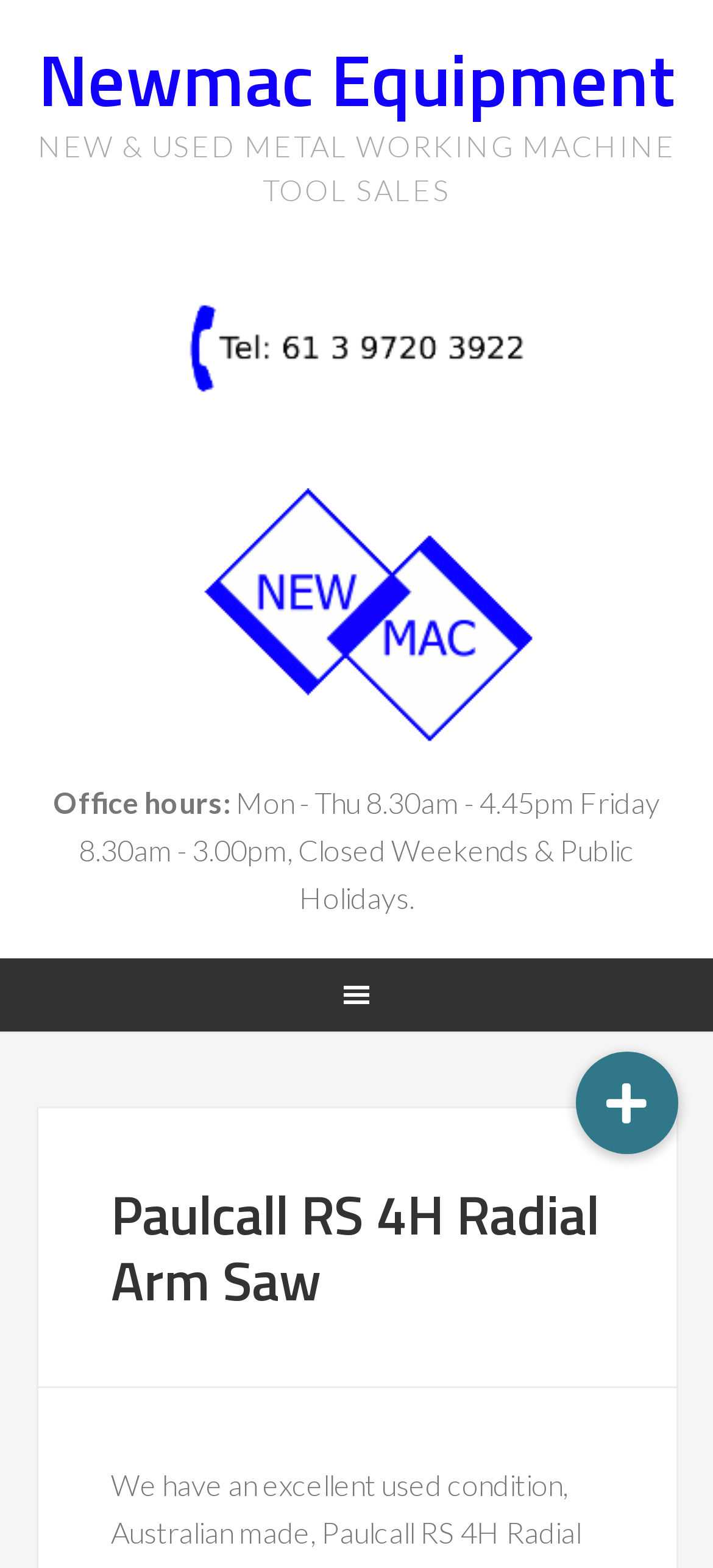Give a concise answer using only one word or phrase for this question:
What is the name of the company?

Newmac Equipment